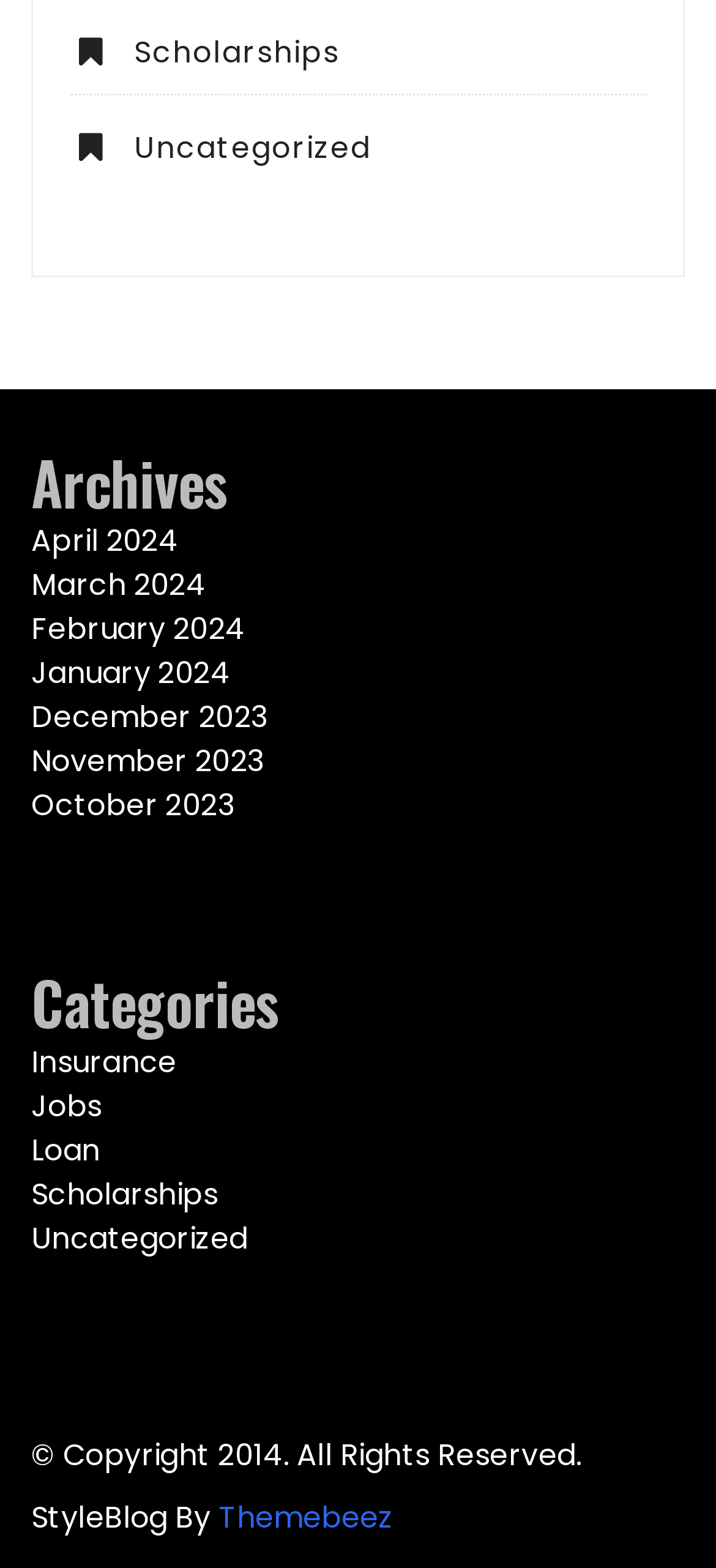Specify the bounding box coordinates of the region I need to click to perform the following instruction: "Visit Themebeez". The coordinates must be four float numbers in the range of 0 to 1, i.e., [left, top, right, bottom].

[0.305, 0.954, 0.548, 0.981]